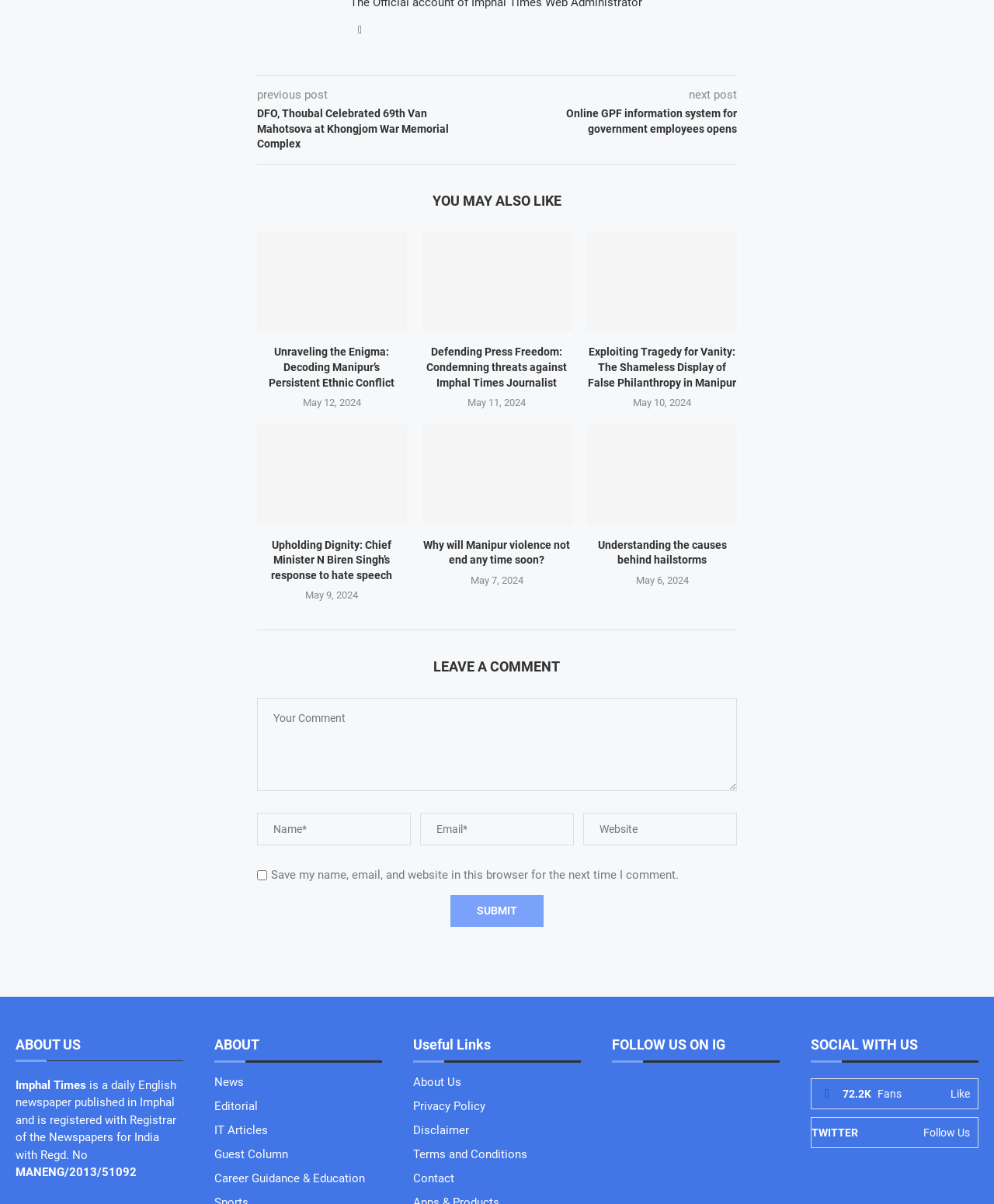Please specify the bounding box coordinates for the clickable region that will help you carry out the instruction: "Leave a comment".

[0.259, 0.58, 0.741, 0.657]